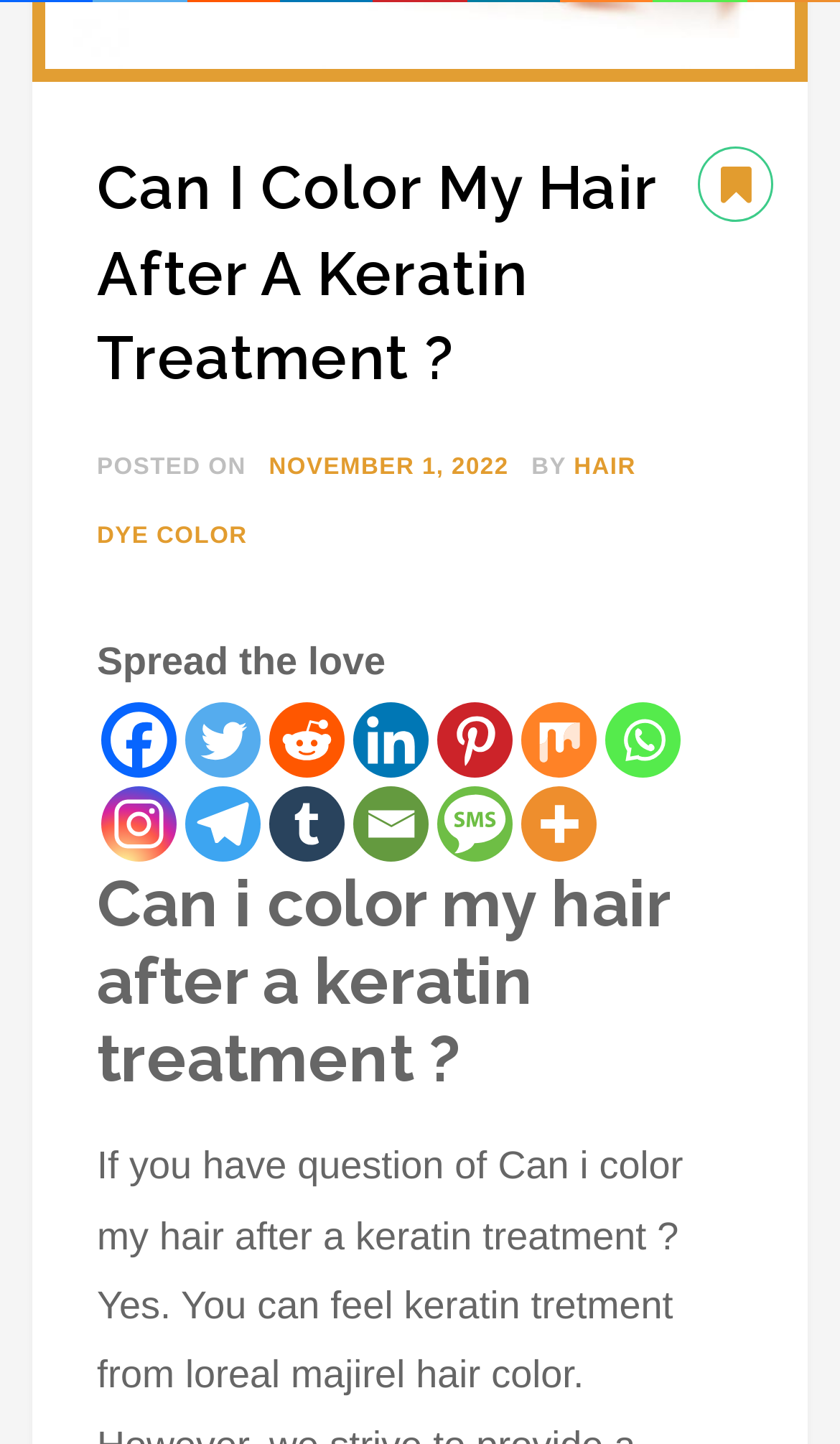Based on what you see in the screenshot, provide a thorough answer to this question: How many social media links are available?

The social media links are located below the header section, and they include Facebook, Twitter, Reddit, Linkedin, Pinterest, Mix, Whatsapp, Instagram, Telegram, Tumblr, and Email. There are 11 social media links in total.